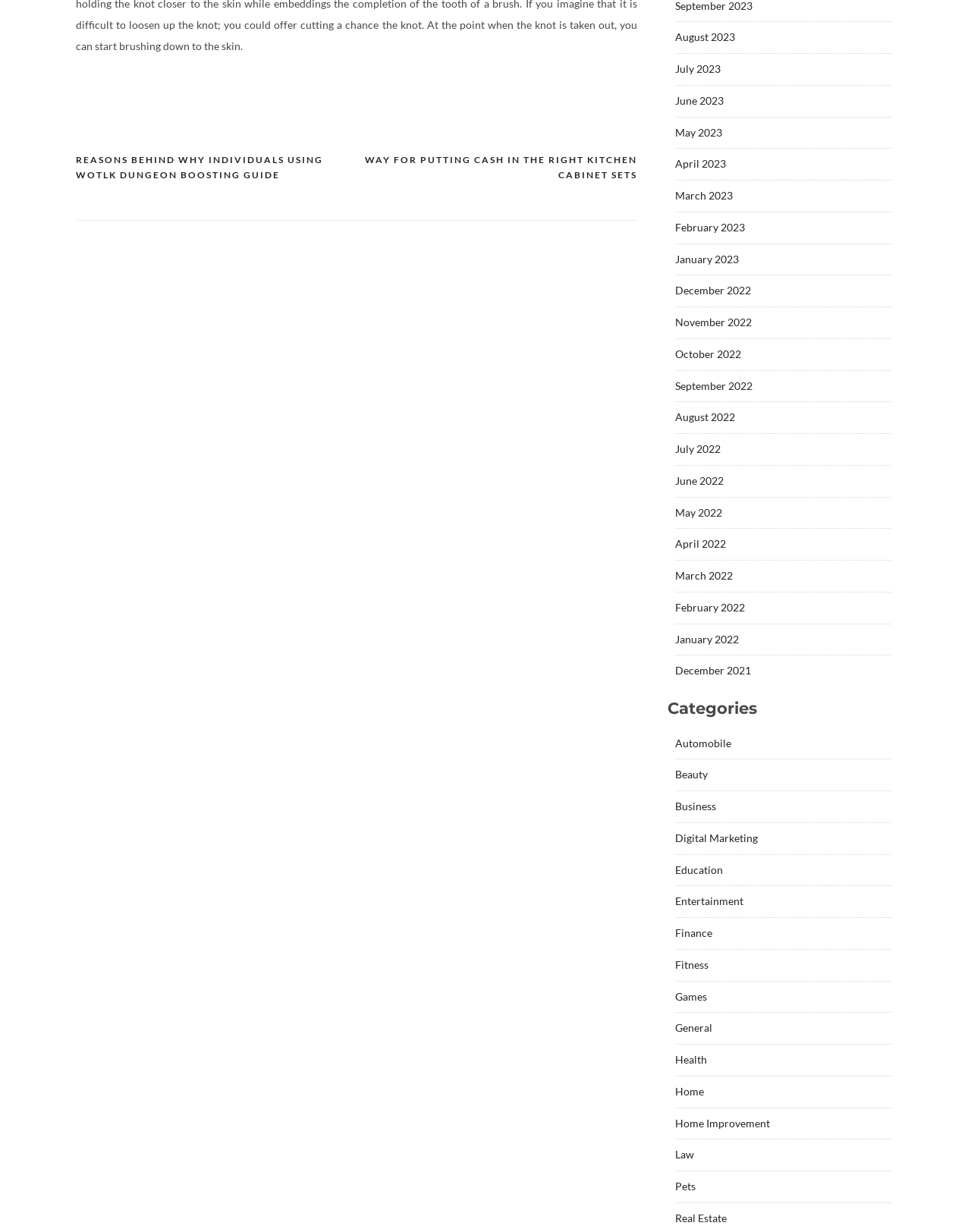Kindly determine the bounding box coordinates for the clickable area to achieve the given instruction: "Click on the 'WAY FOR PUTTING CASH IN THE RIGHT KITCHEN CABINET SETS' link".

[0.367, 0.124, 0.656, 0.148]